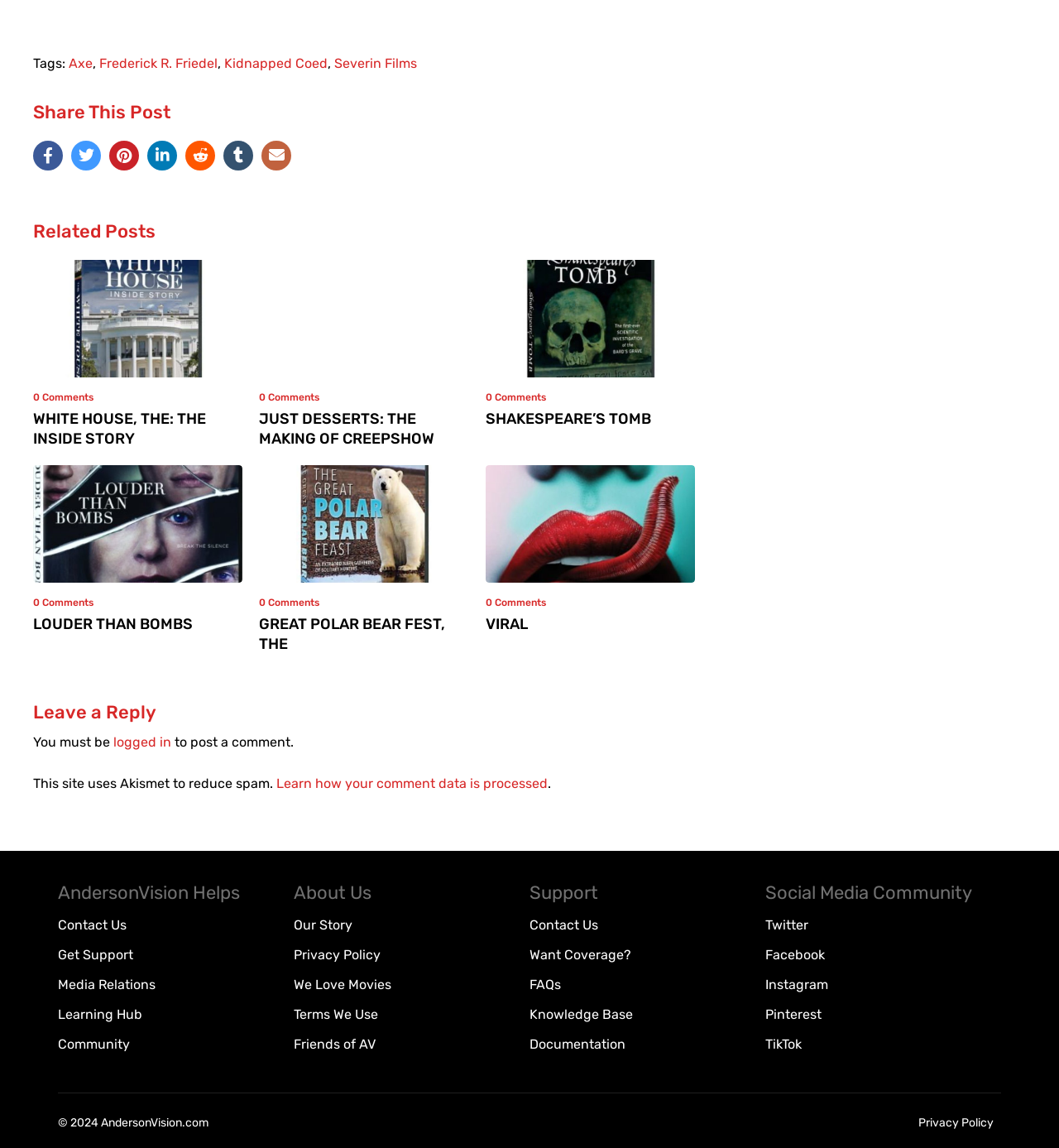With reference to the image, please provide a detailed answer to the following question: How many social media platforms are listed?

I looked at the section 'Social Media Community' and counted the number of social media platforms listed, which are Twitter, Facebook, Instagram, Pinterest, and TikTok, and found that there are 5 social media platforms listed.